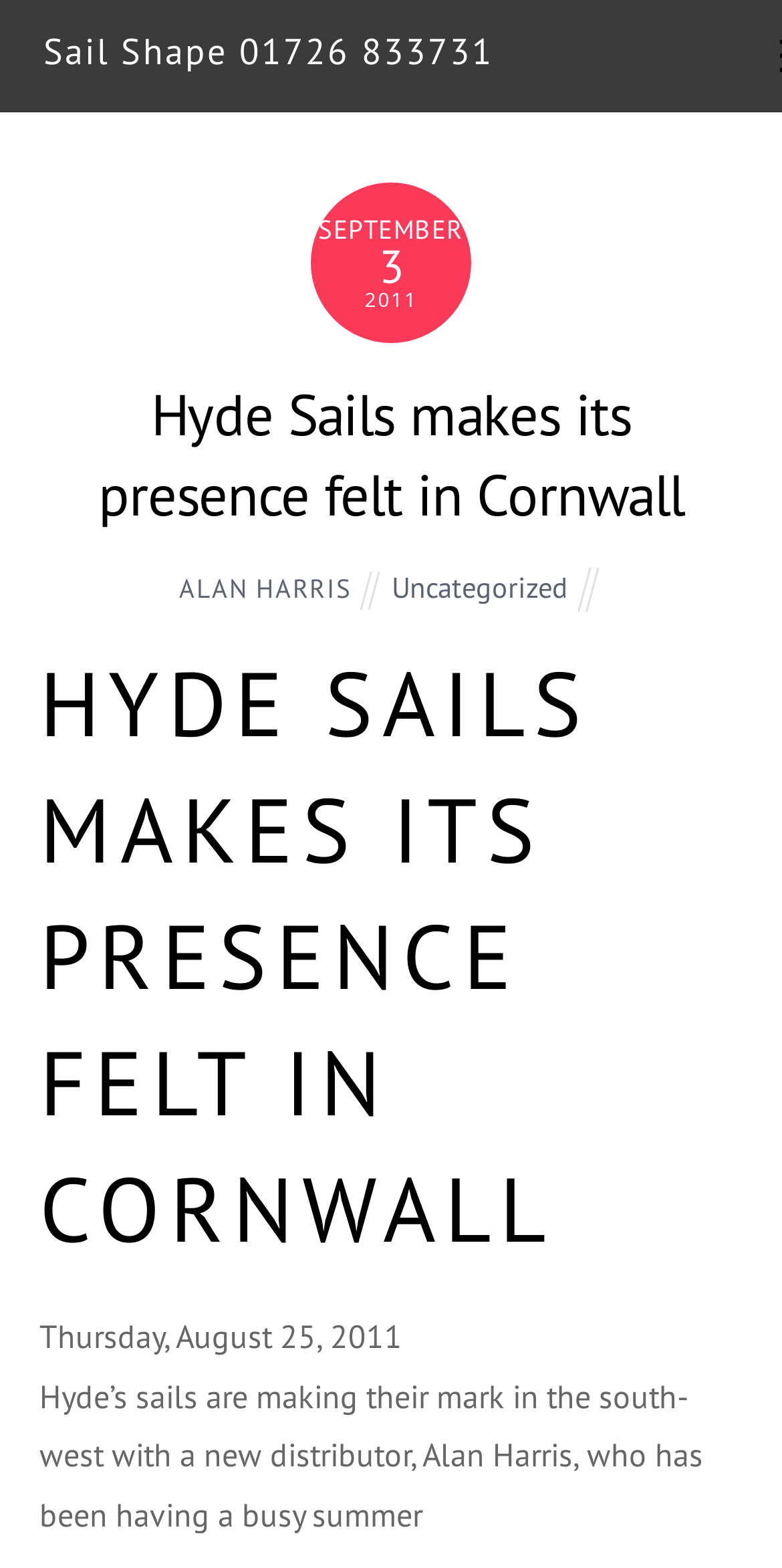Provide your answer in a single word or phrase: 
Who is the new distributor mentioned in the article?

Alan Harris